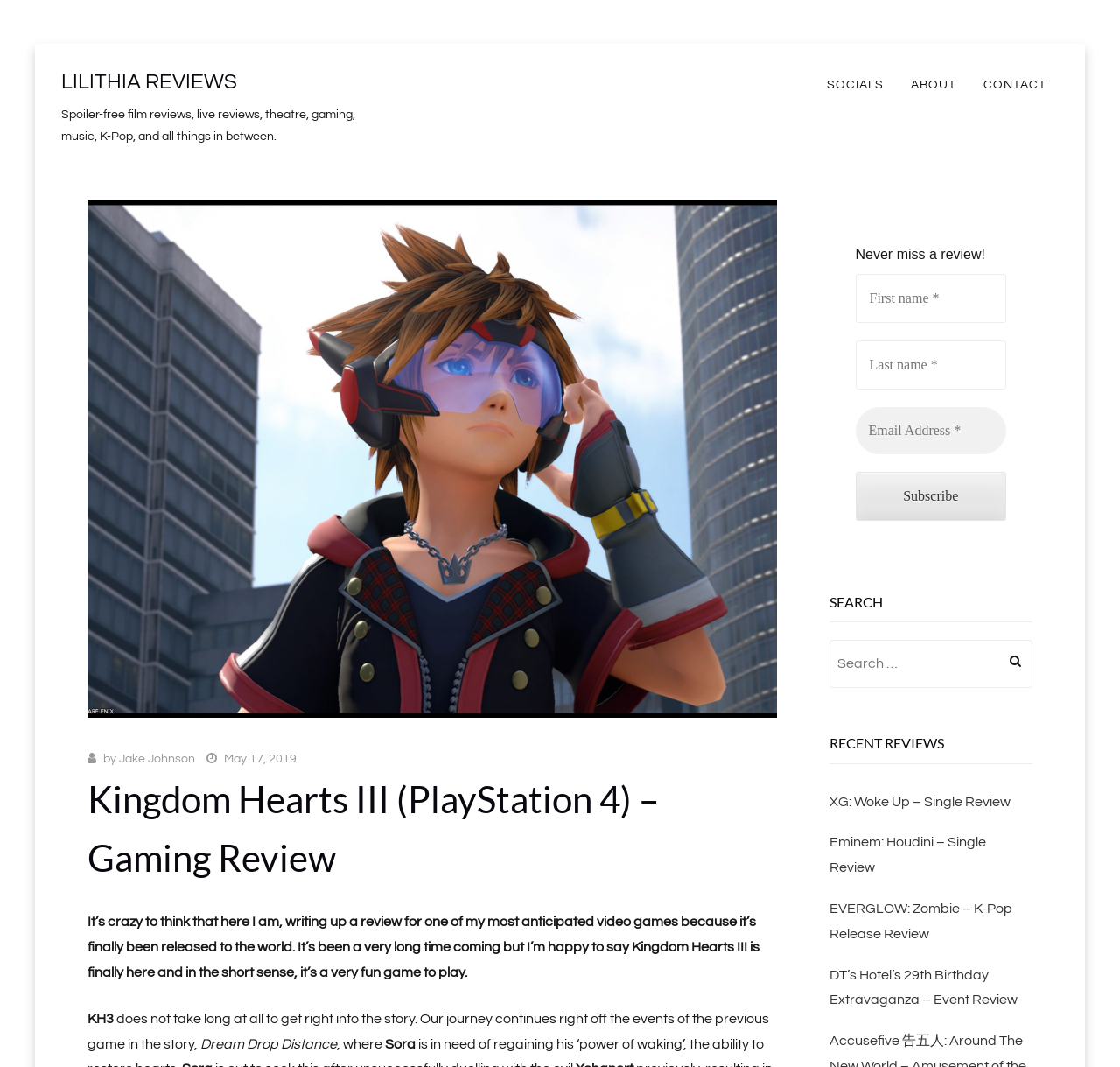Given the element description: "parent_node: Website name="url" placeholder="Website"", predict the bounding box coordinates of the UI element it refers to, using four float numbers between 0 and 1, i.e., [left, top, right, bottom].

None